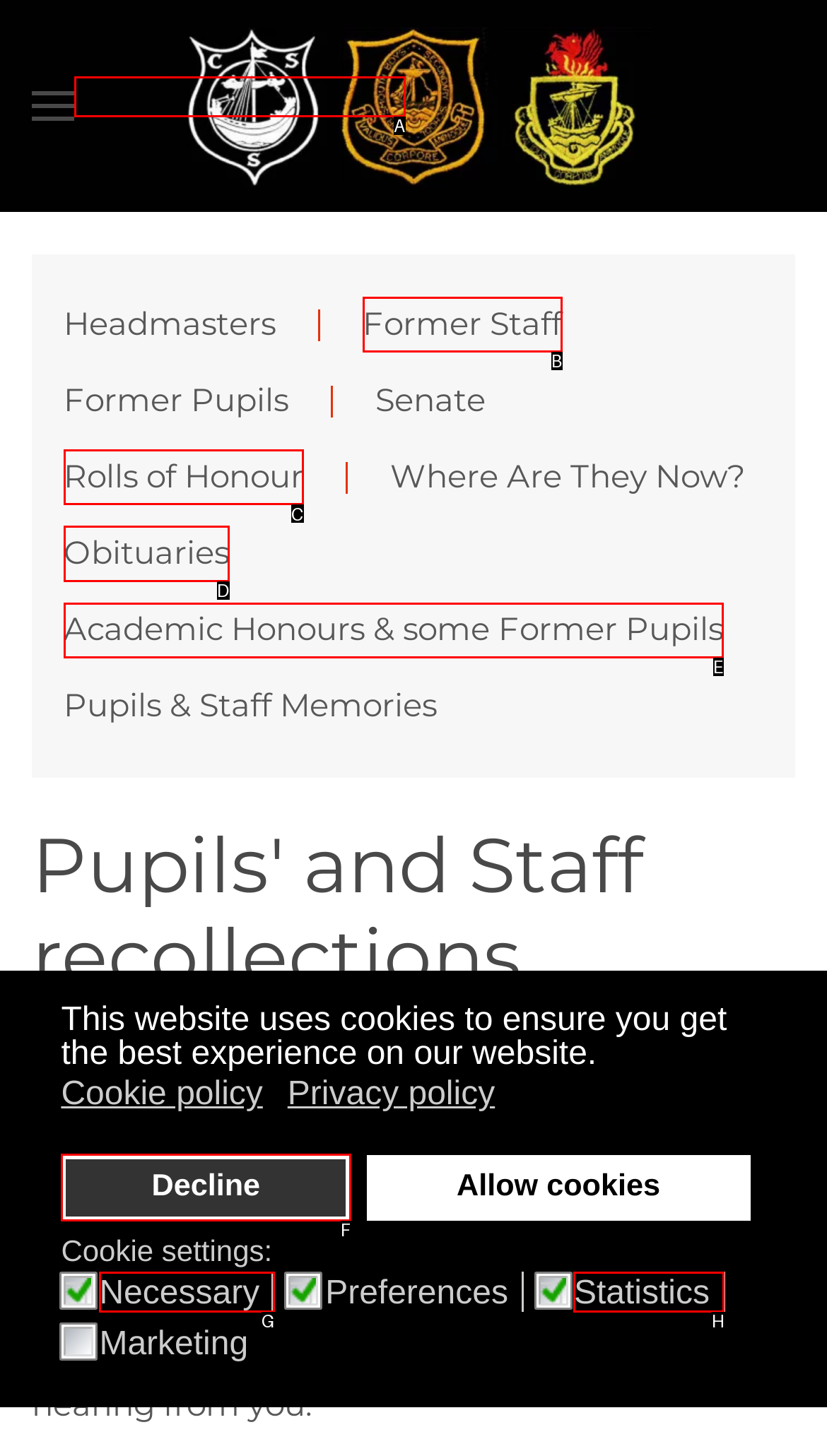From the provided options, which letter corresponds to the element described as: Skip to main content
Answer with the letter only.

A